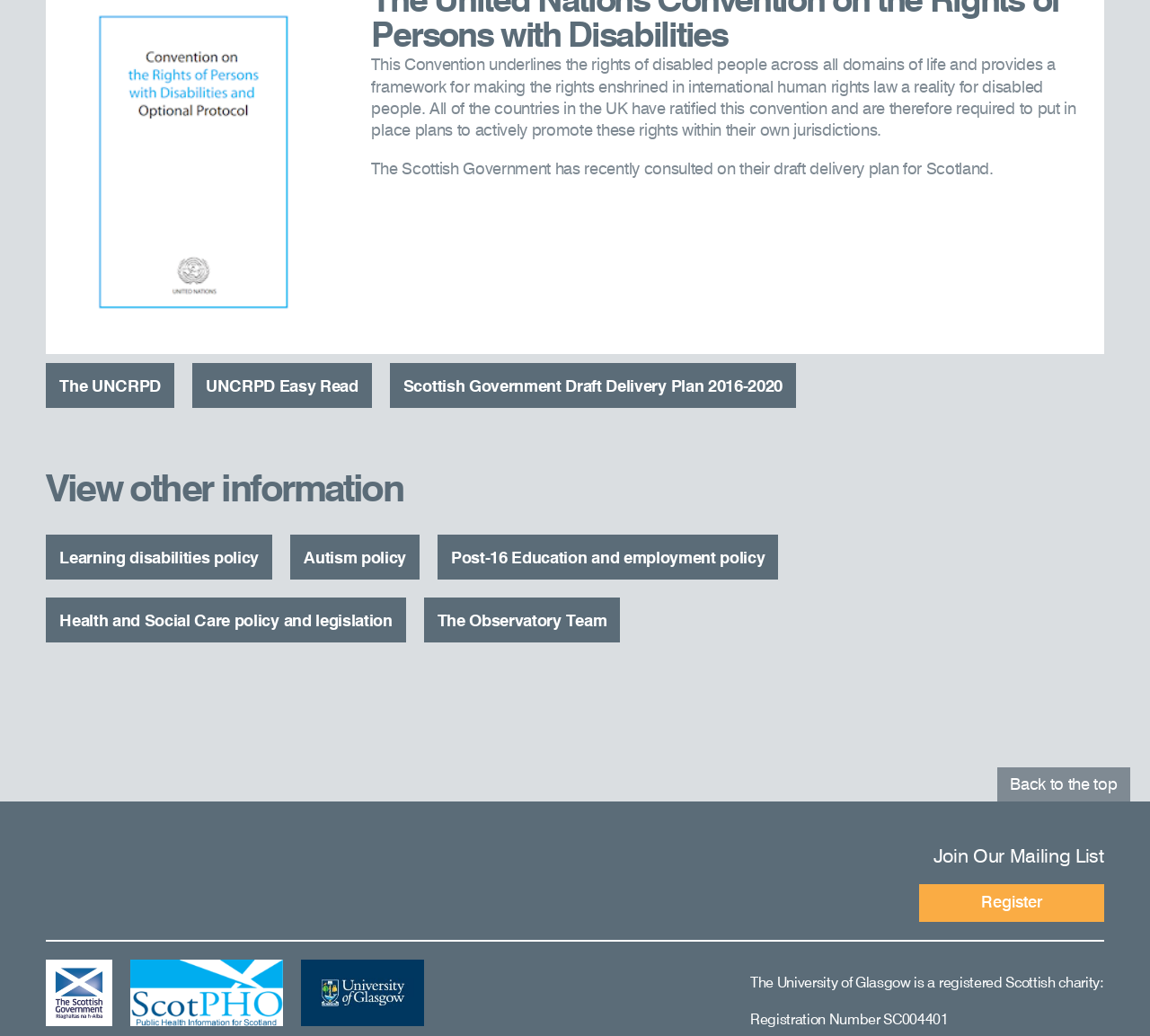By analyzing the image, answer the following question with a detailed response: What is the registration number of the University of Glasgow charity?

The registration number of the University of Glasgow charity is mentioned in the text as SC004401, which is a Scottish charity registration number.